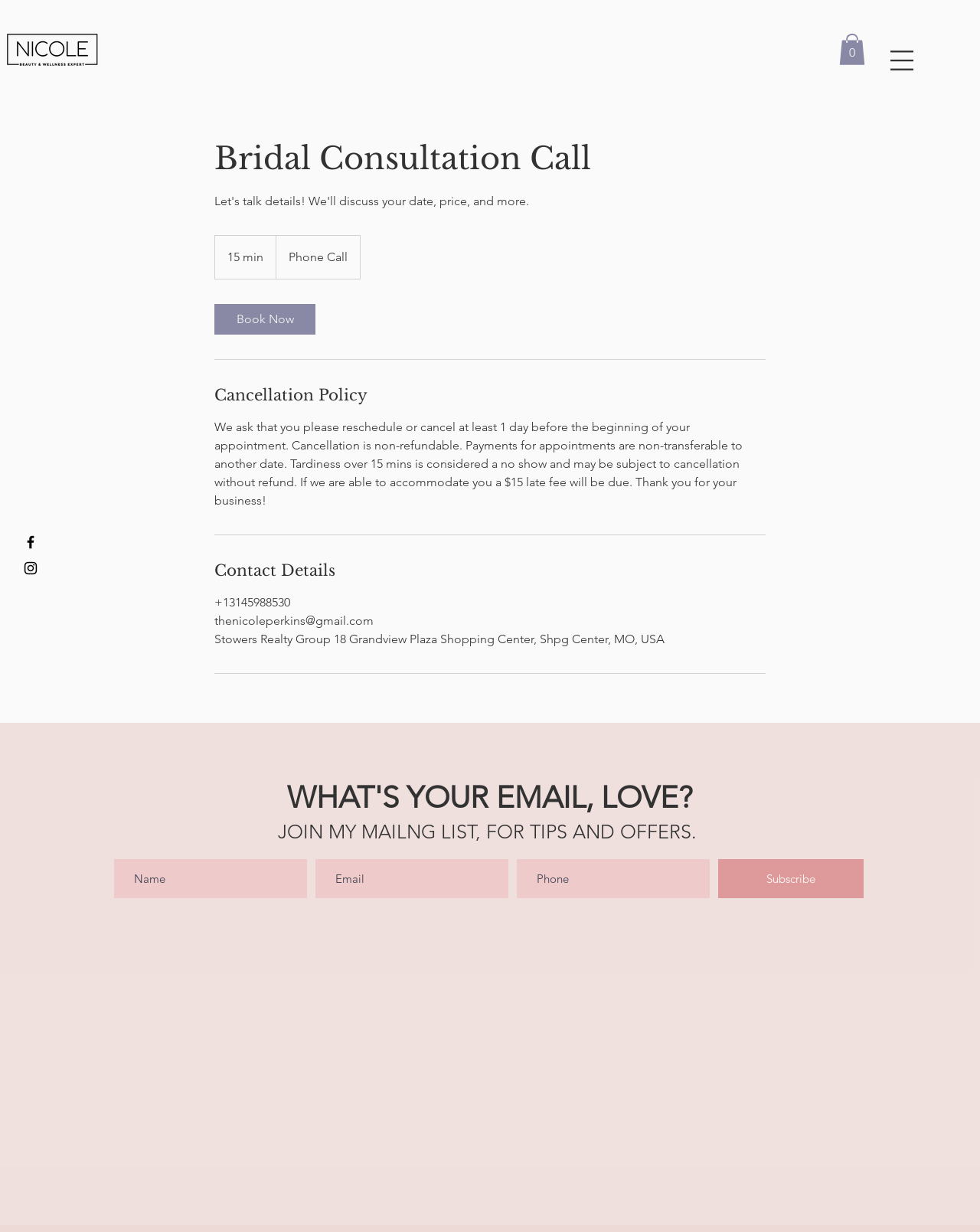Reply to the question with a single word or phrase:
What is the purpose of the 'Subscribe' button?

To join the mailing list